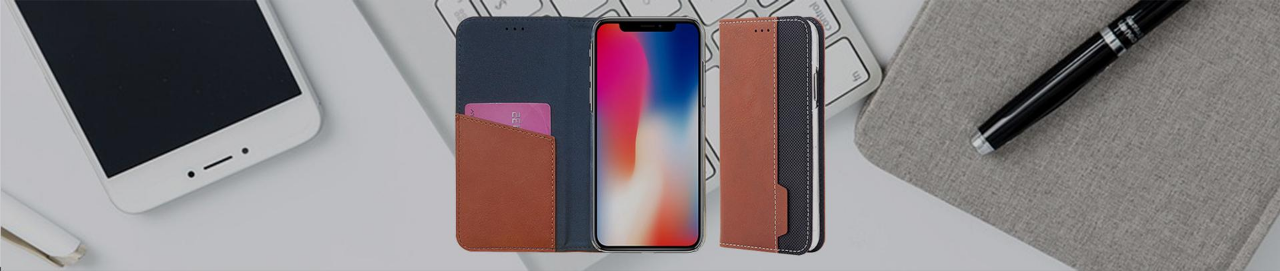Explain the scene depicted in the image, including all details.

This image showcases a stylish **Leather iPhone 7 Plus Wallet Case**, designed for those who value both function and sophistication. The case features a sleek dark blue exterior complemented by a contrasting brown cardholder section, ideal for carrying essential cards securely. In the center, the case is beautifully designed to accommodate an iPhone, highlighting the device's display while offering protection. Surrounding elements include a smartphone and a keyboard, suggesting a modern and organized work environment. The image reflects a blend of practicality and elegance, appealing to users who wish to maintain a polished look while keeping their valuables conveniently at hand.